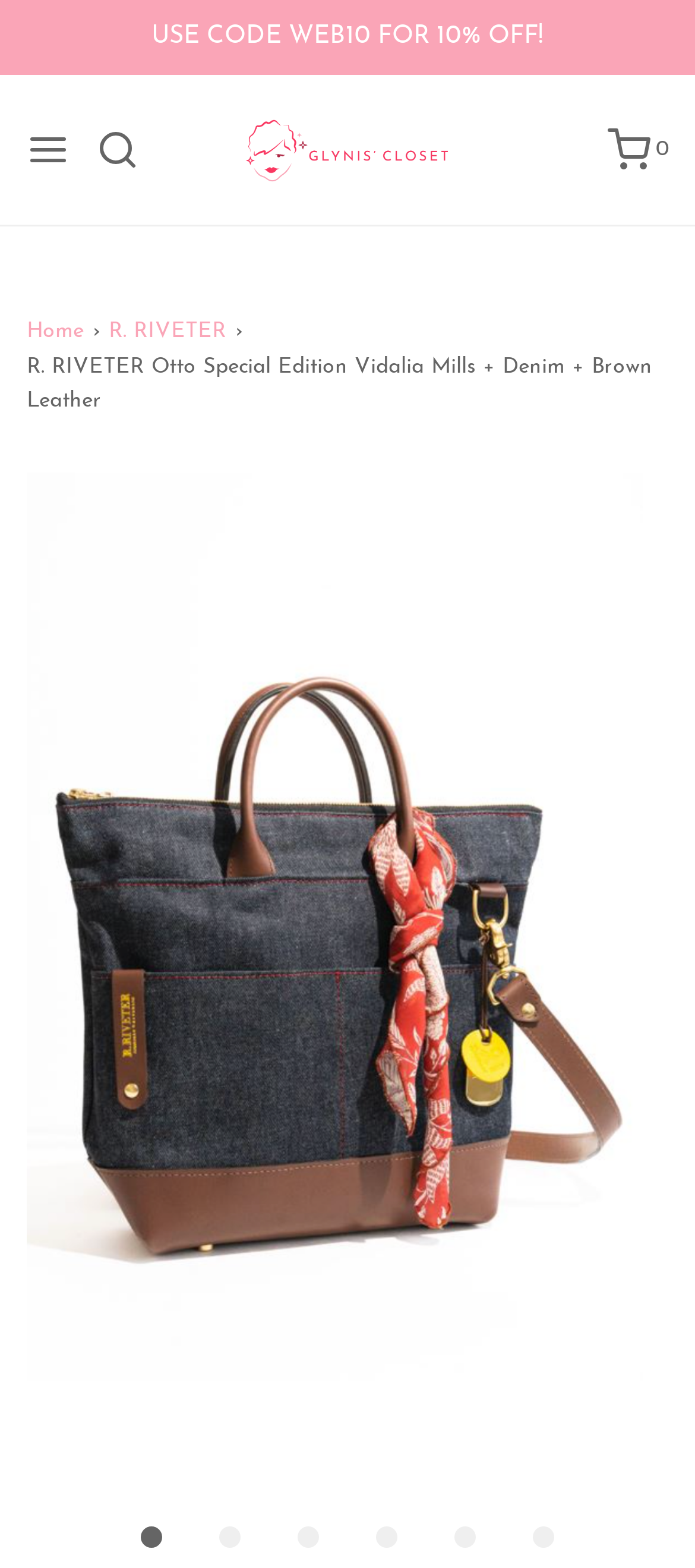Provide the bounding box coordinates of the UI element this sentence describes: "R. RIVETER".

[0.156, 0.202, 0.338, 0.224]